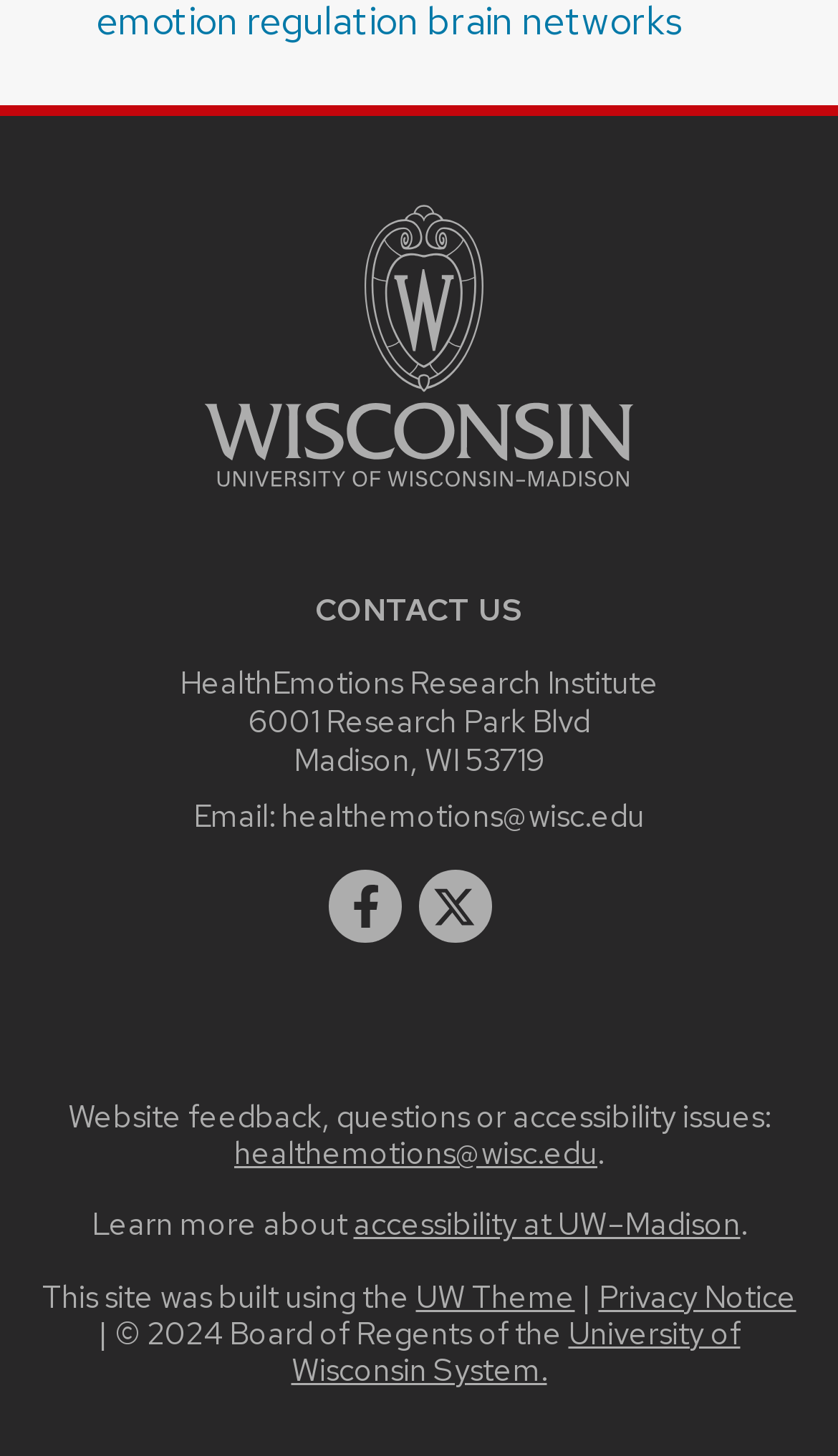Please determine the bounding box coordinates for the UI element described here. Use the format (top-left x, top-left y, bottom-right x, bottom-right y) with values bounded between 0 and 1: Privacy Notice

[0.714, 0.876, 0.95, 0.904]